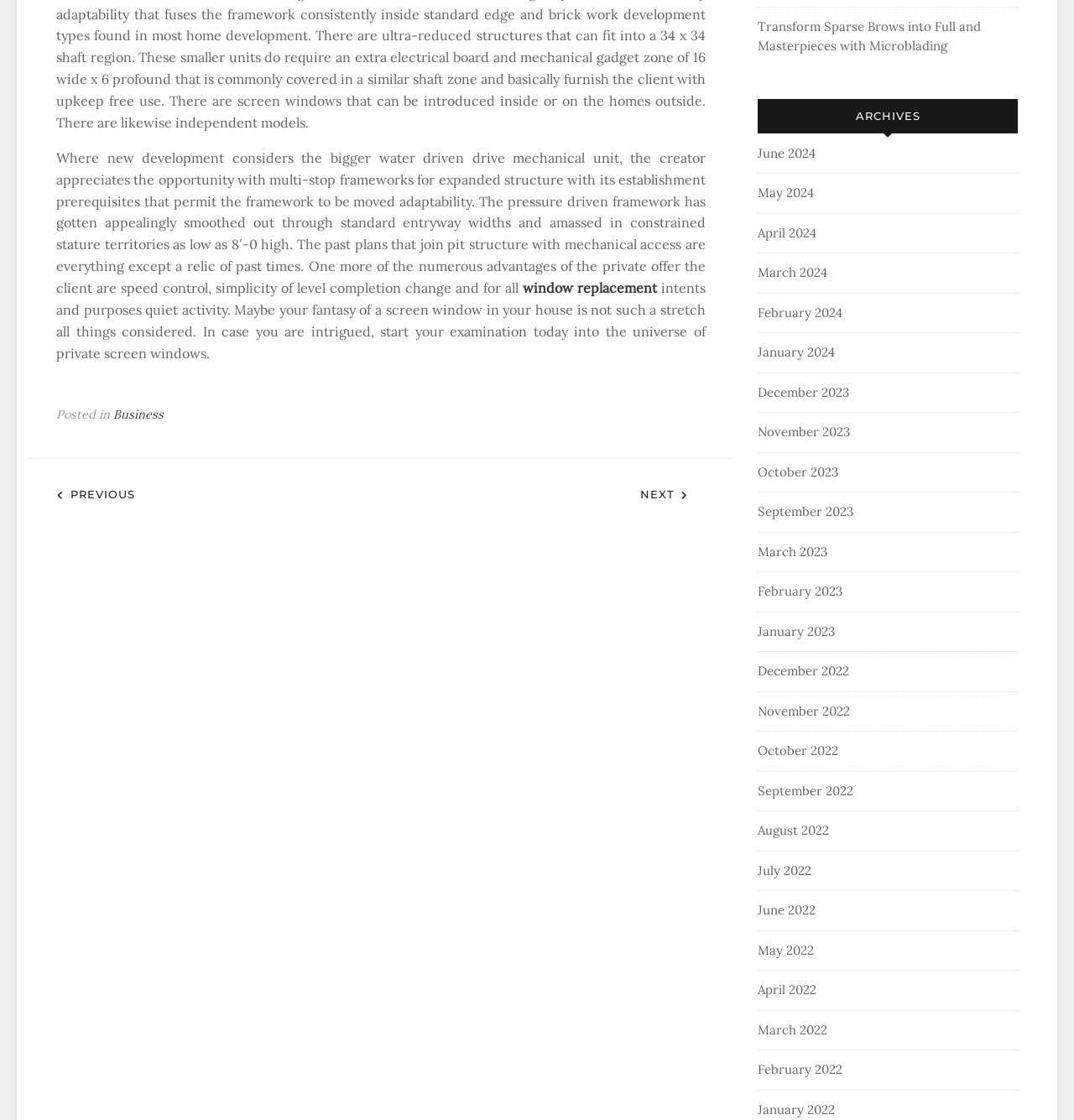What is the purpose of the link 'window replacement'?
Please provide a single word or phrase in response based on the screenshot.

To learn about window replacement